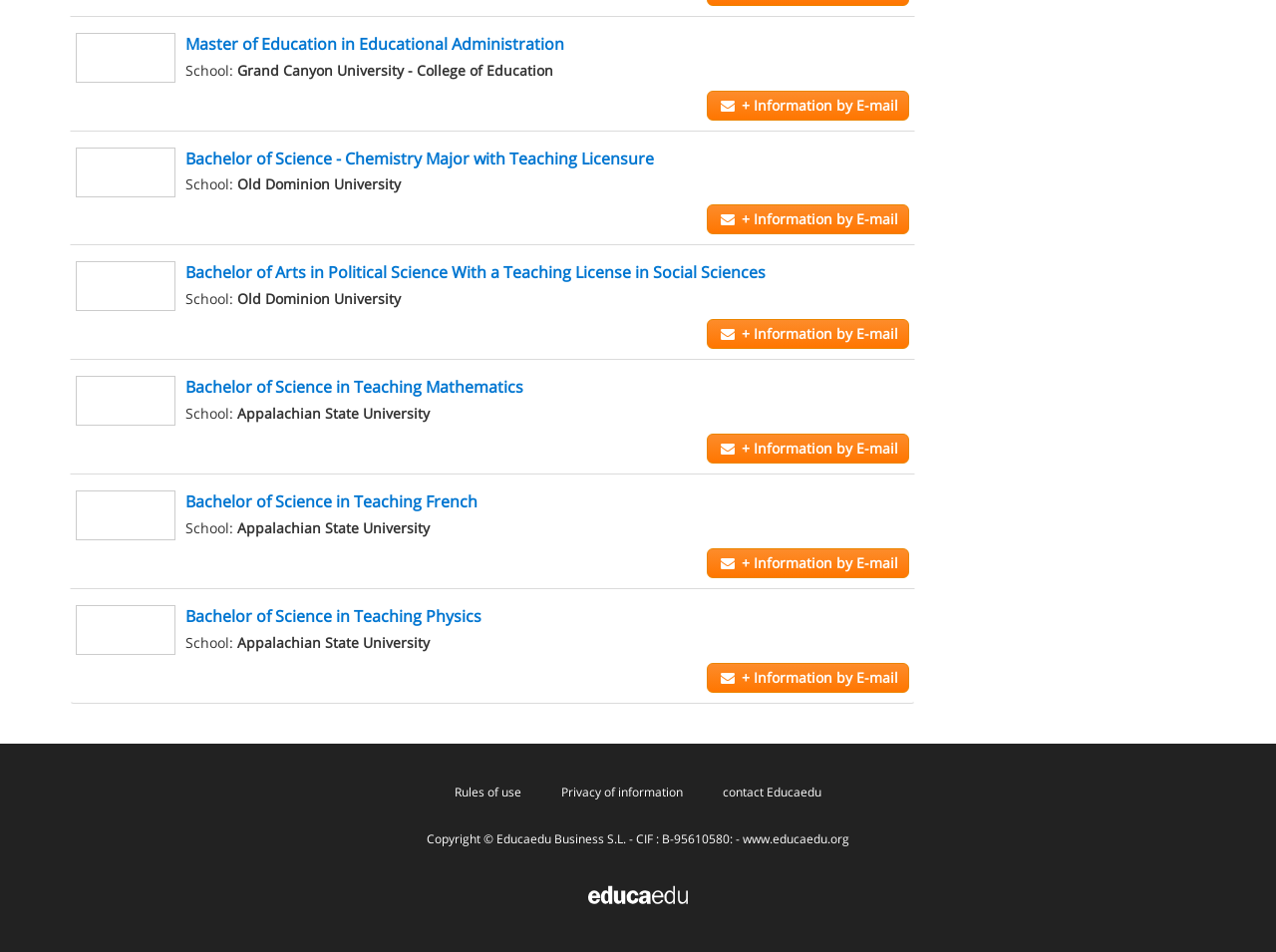Answer the question in one word or a short phrase:
What is the name of the website?

Educaedu